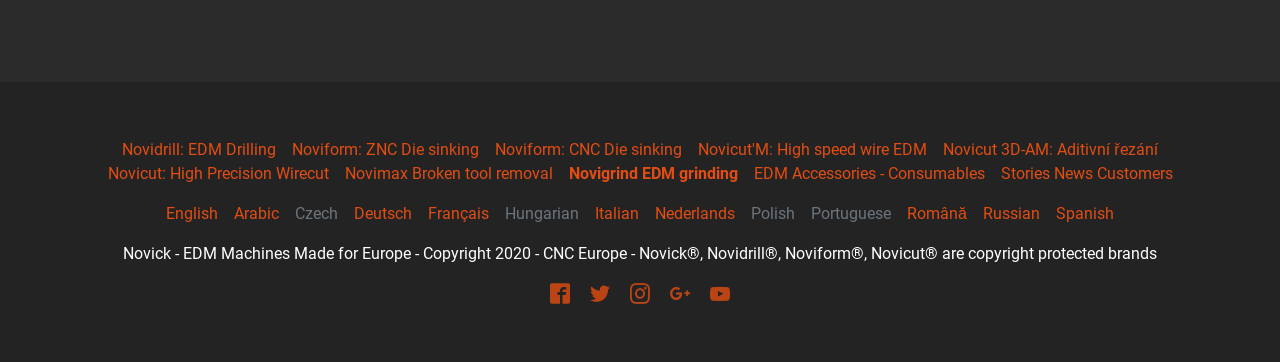Respond with a single word or phrase to the following question: What is the company name?

Novick